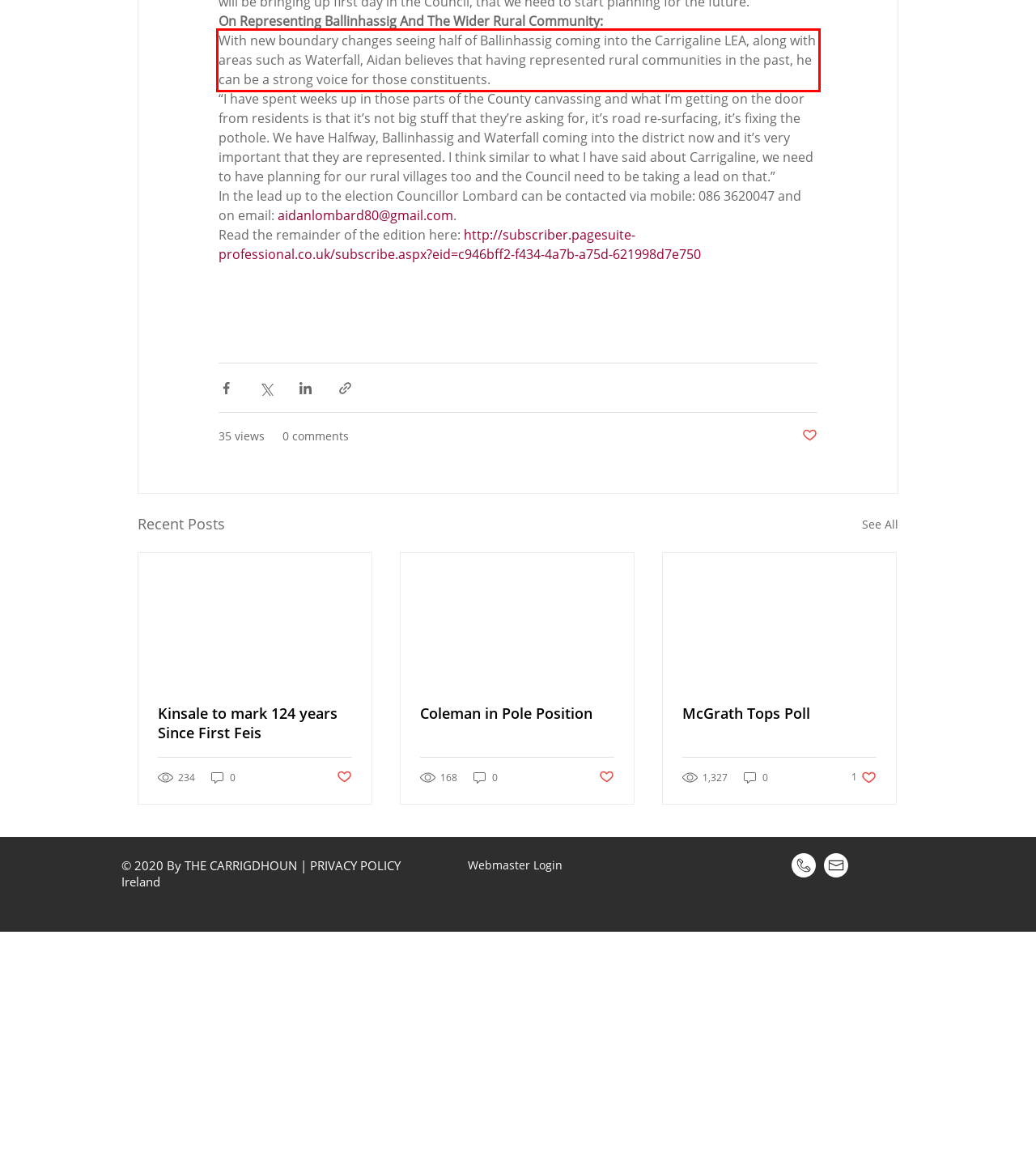Identify the red bounding box in the webpage screenshot and perform OCR to generate the text content enclosed.

With new boundary changes seeing half of Ballinhassig coming into the Carrigaline LEA, along with areas such as Waterfall, Aidan believes that having represented rural communities in the past, he can be a strong voice for those constituents.